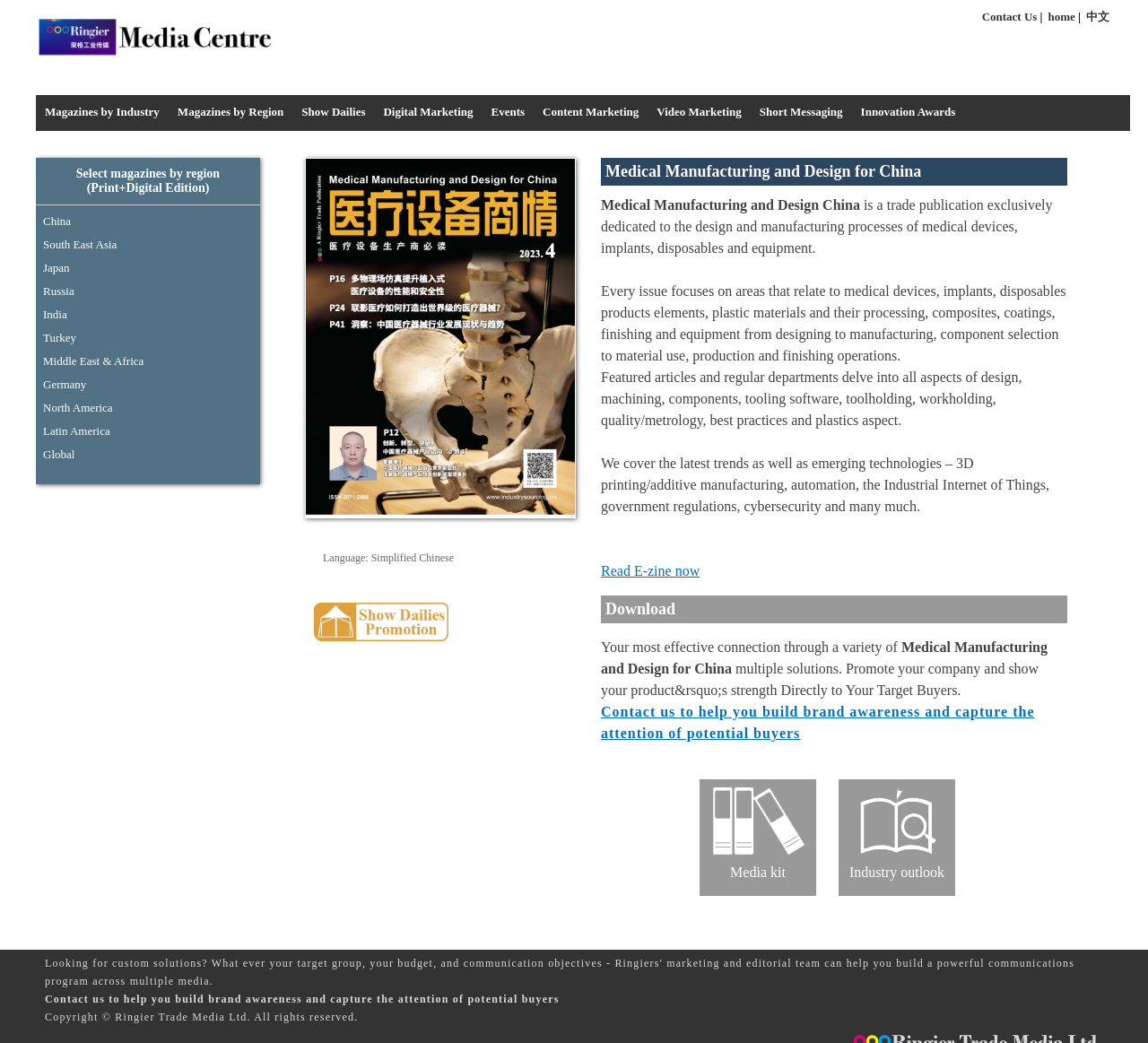Point out the bounding box coordinates of the section to click in order to follow this instruction: "View Media kit".

[0.636, 0.829, 0.684, 0.844]